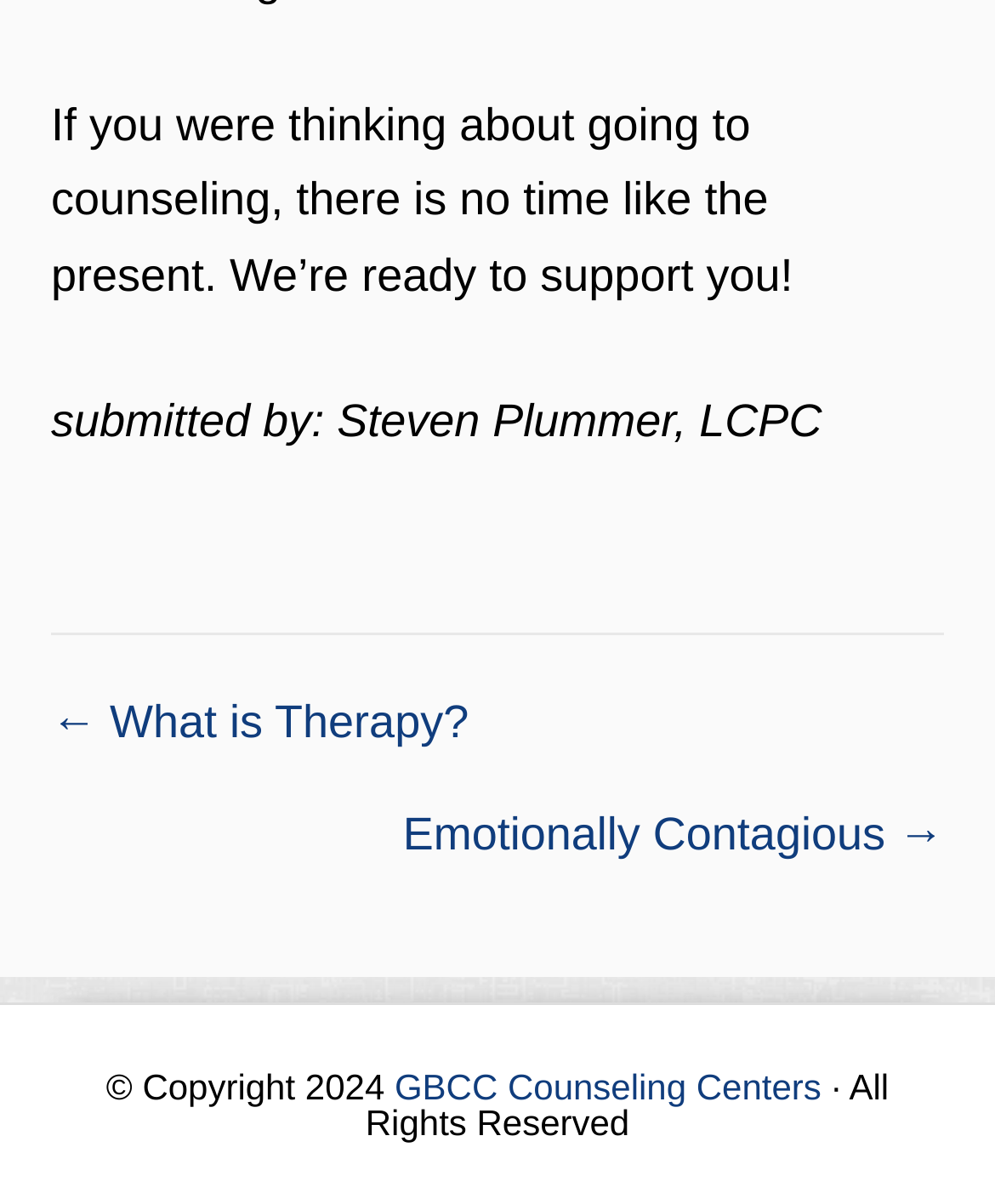What is the name of the counseling center?
Could you give a comprehensive explanation in response to this question?

I found the name of the counseling center by looking at the link element 'GBCC Counseling Centers' which is located at the bottom of the webpage.